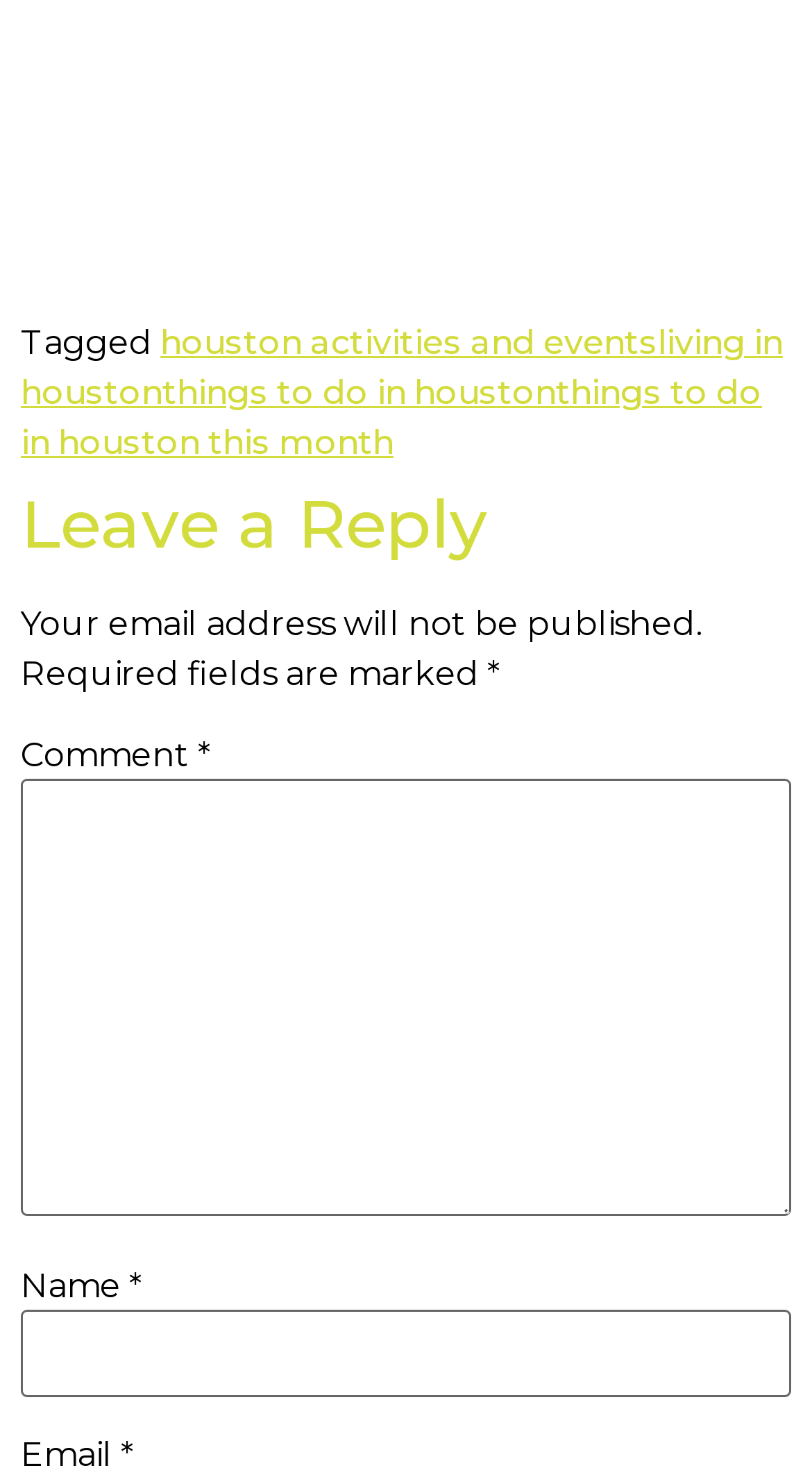What is the label of the second textbox?
Please respond to the question with a detailed and thorough explanation.

The second textbox is located at coordinates [0.026, 0.887, 0.974, 0.947] and has a label 'Name *', indicating that it is required and is used to input the user's name.